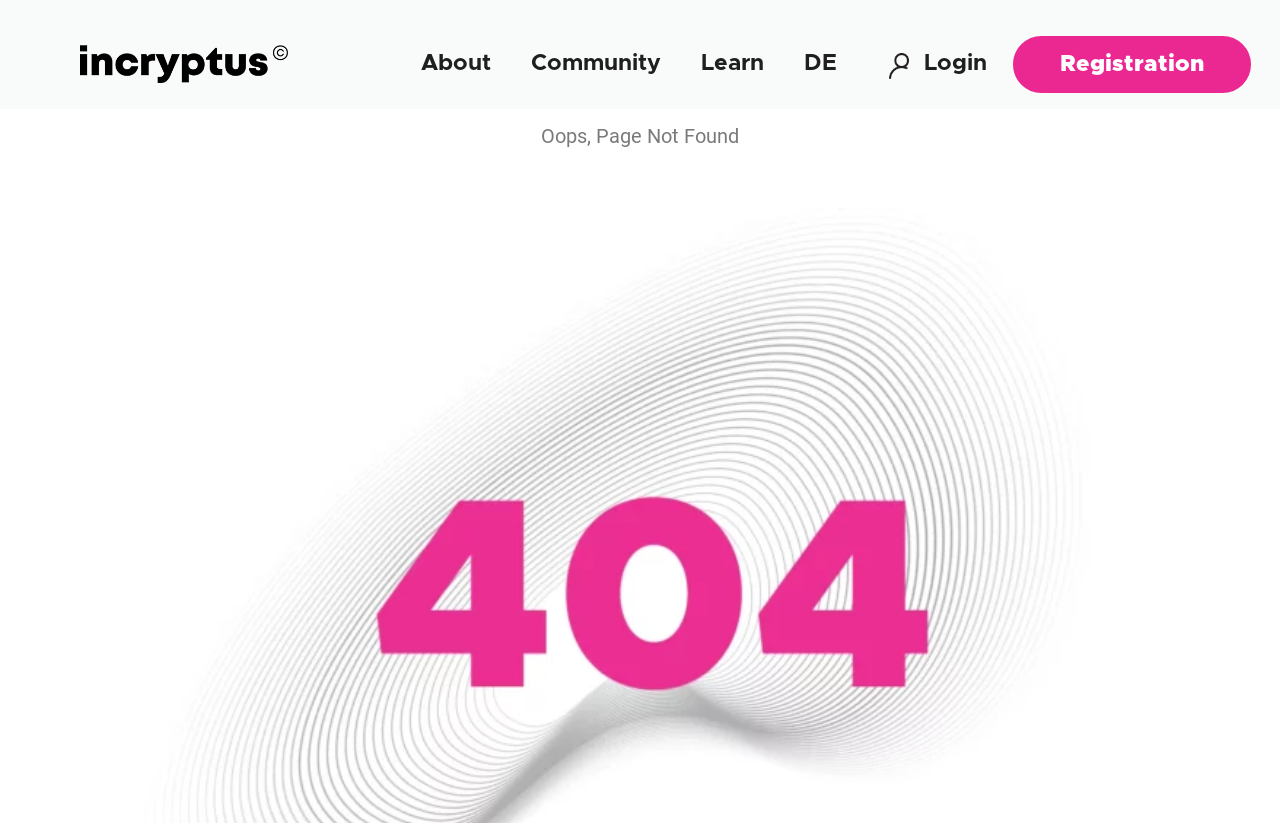How many links are in the top navigation bar?
Refer to the image and respond with a one-word or short-phrase answer.

4